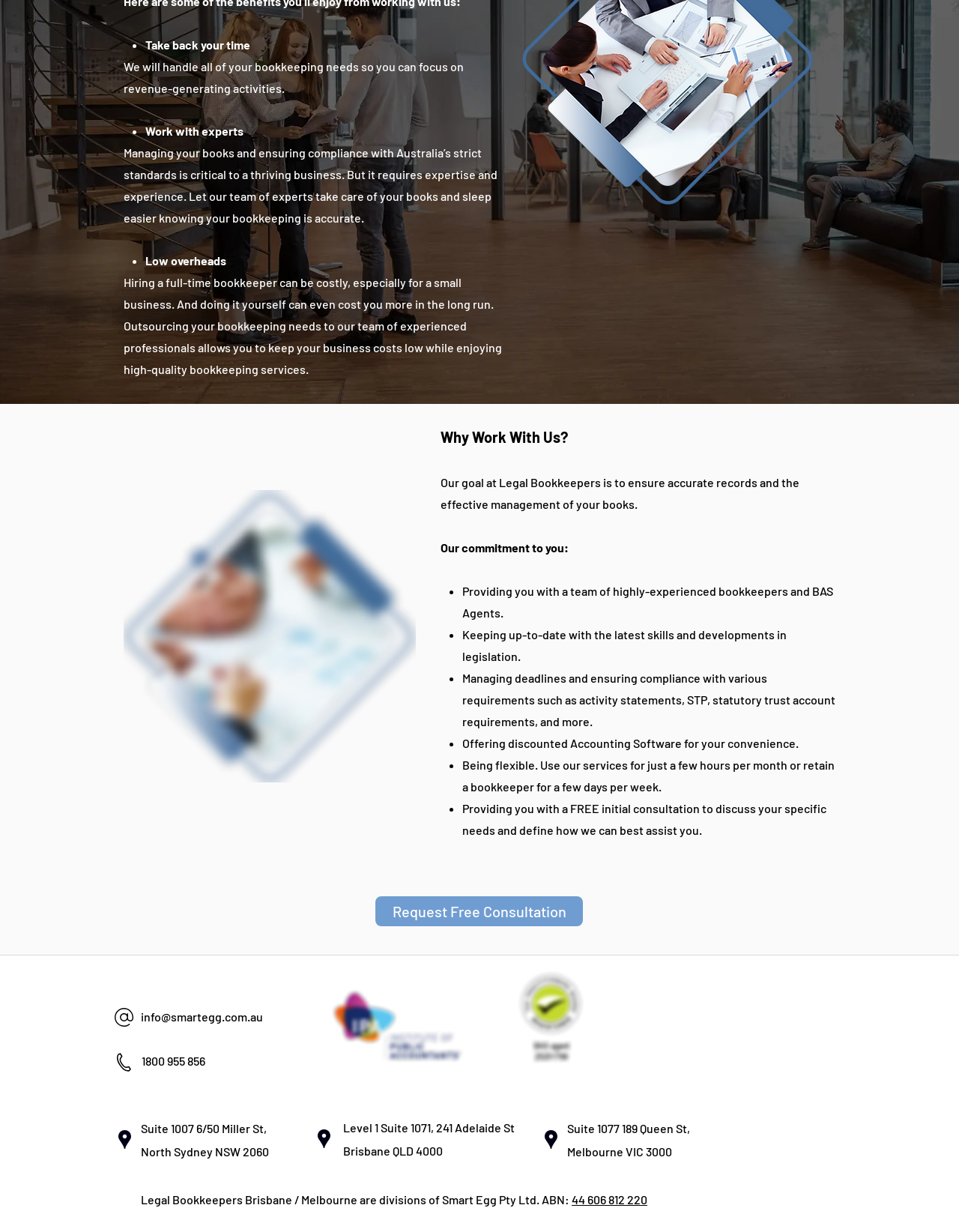Based on the image, provide a detailed and complete answer to the question: 
What is the main service offered by this company?

Based on the webpage content, it is clear that the company offers bookkeeping services, as it mentions 'Take back your time' and 'We will handle all of your bookkeeping needs'.